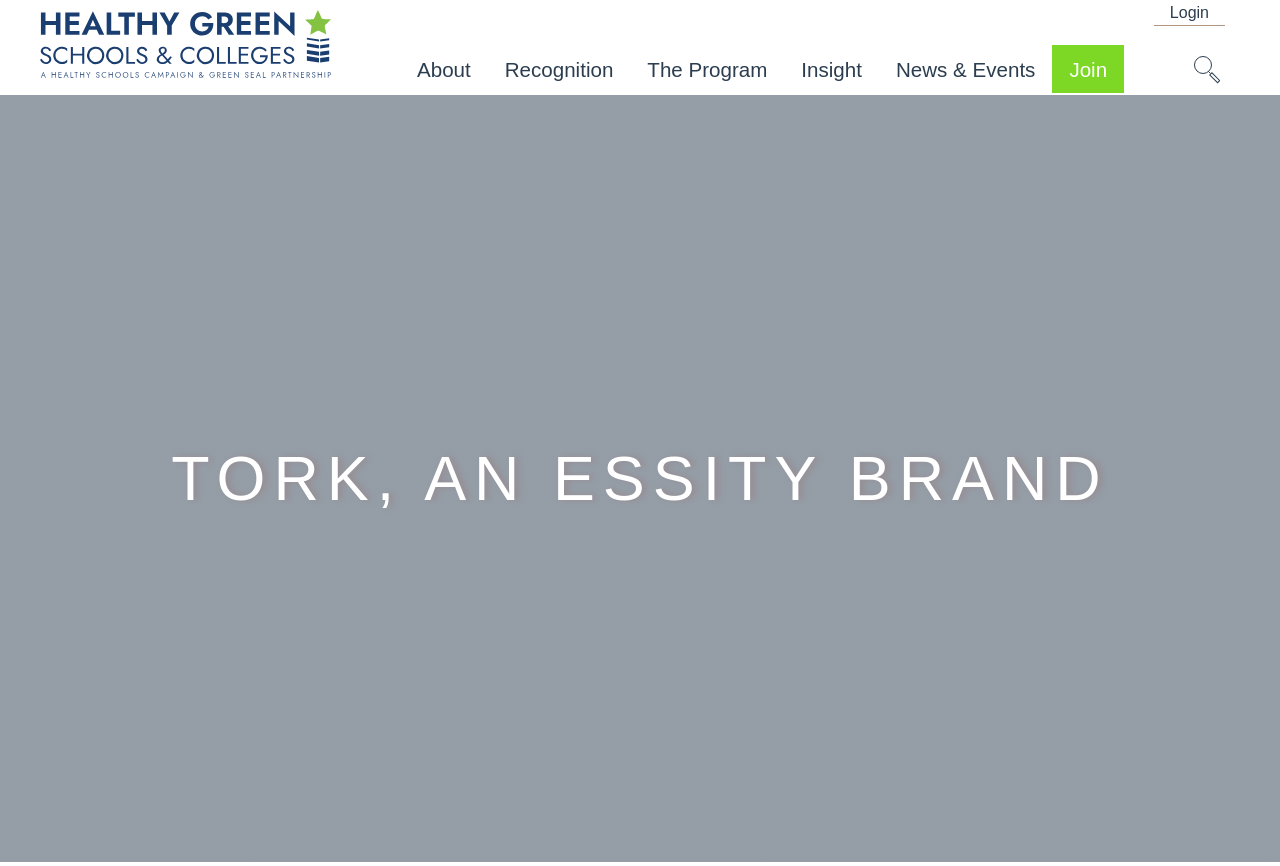Give a short answer using one word or phrase for the question:
How many images are there in the top navigation bar?

2